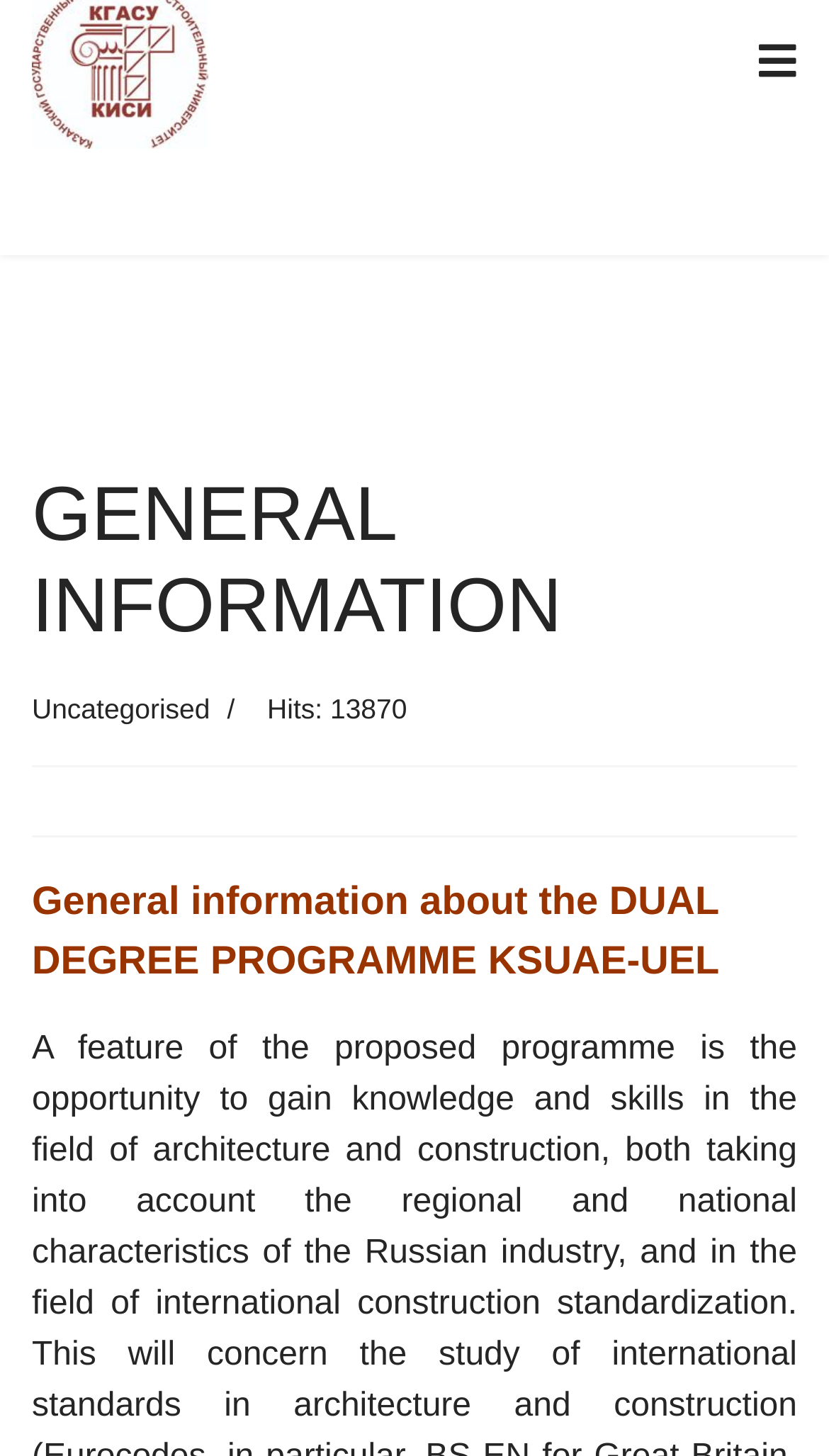Given the element description: "aria-label="Navigation"", predict the bounding box coordinates of this UI element. The coordinates must be four float numbers between 0 and 1, given as [left, top, right, bottom].

[0.915, 0.0, 0.961, 0.088]